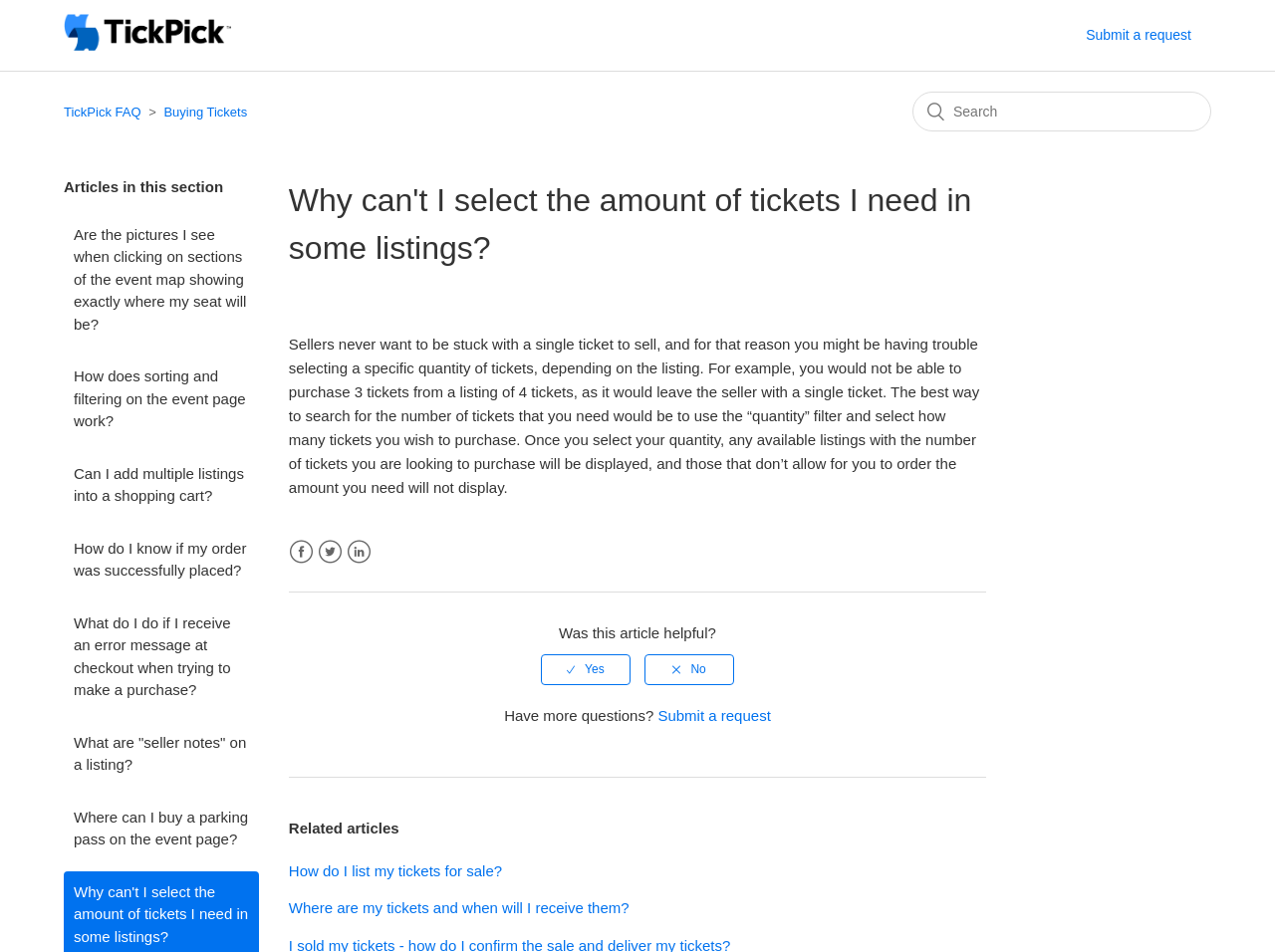Point out the bounding box coordinates of the section to click in order to follow this instruction: "Go to TickPick FAQ home page".

[0.05, 0.038, 0.181, 0.056]